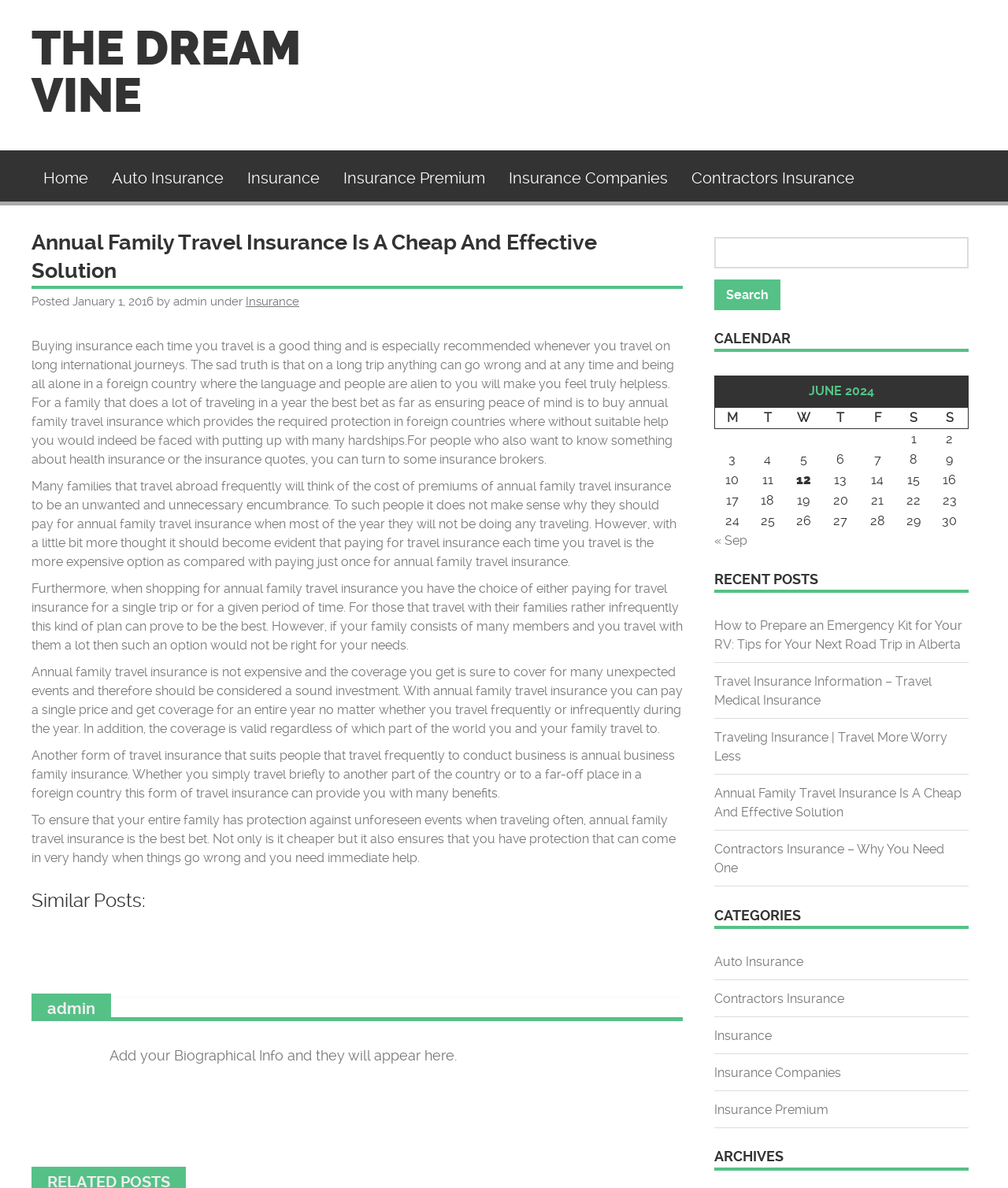Give a full account of the webpage's elements and their arrangement.

The webpage is about annual family travel insurance, with the main title "Annual Family Travel Insurance Is A Cheap And Effective Solution" at the top. Below the title, there is a navigation menu with links to "Home", "Auto Insurance", "Insurance", "Insurance Premium", "Insurance Companies", and "Contractors Insurance".

The main content of the webpage is divided into several paragraphs, discussing the importance and benefits of annual family travel insurance. The text explains that buying insurance each time you travel can be expensive, and annual family travel insurance provides peace of mind and protection in foreign countries. It also highlights the advantages of annual family travel insurance, including its affordability and coverage for unexpected events.

On the right side of the webpage, there is a search bar with a "Search" button, followed by a calendar for June 2024. The calendar displays the days of the month, with some dates having numbers and others being blank.

Below the calendar, there are sections for "Similar Posts" and "Recent Posts", but they do not contain any specific post titles or summaries.

At the bottom of the webpage, there is a footer section with a biographical information section for the author, "admin", and a message to add biographical information.

Overall, the webpage is focused on providing information and benefits about annual family travel insurance, with some additional features like a search bar, calendar, and navigation menu.